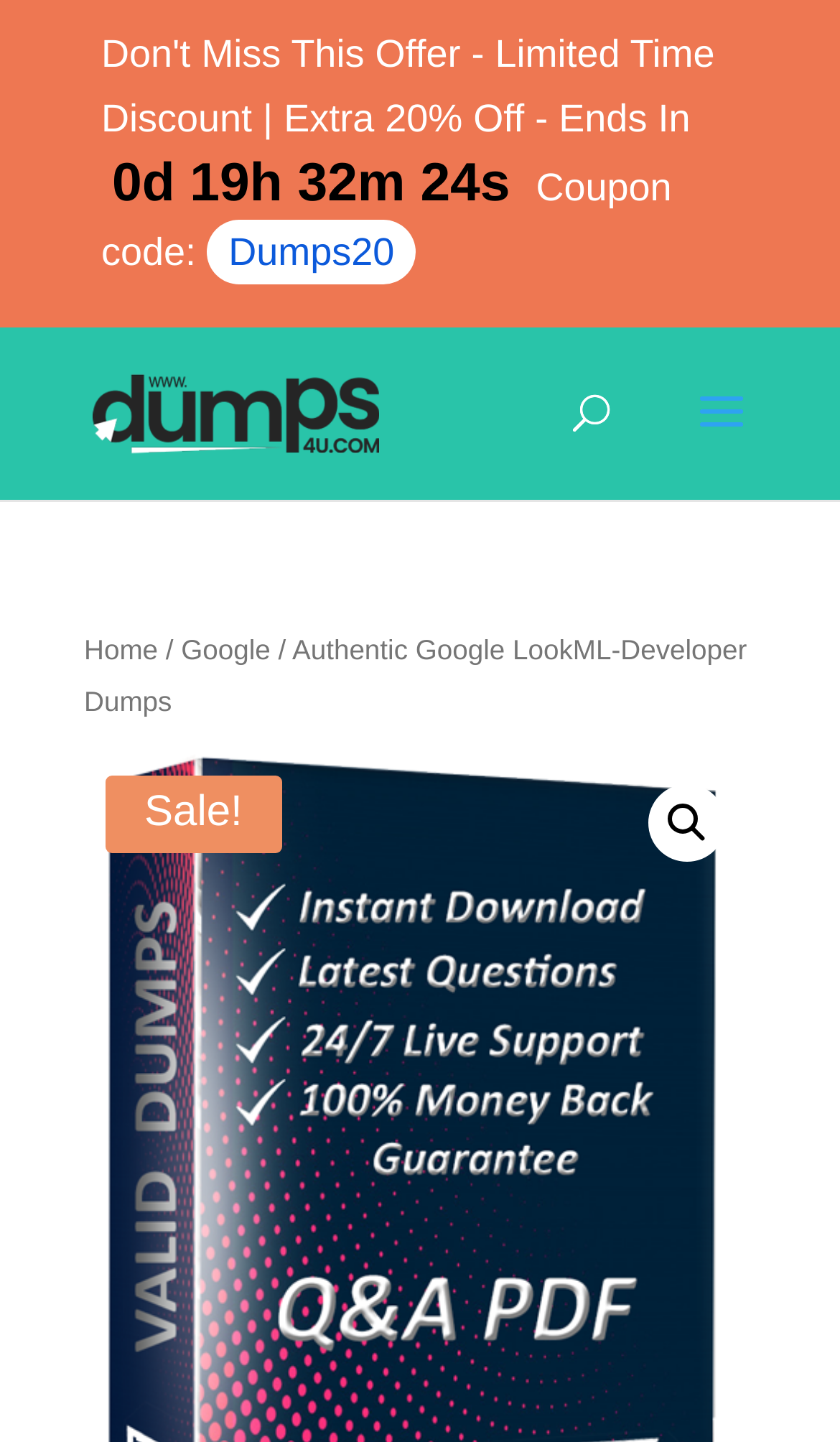Create a full and detailed caption for the entire webpage.

The webpage appears to be a promotional page for Google LookML-Developer exam dumps. At the top, there is a heading that announces a limited-time discount offer with a countdown timer. Below this heading, there is a link to "Dumps 4 u" accompanied by an image with the same name. 

On the right side of the page, there is a search bar with a label "Search for:" where users can input their queries. 

The navigation menu is located in the middle of the page, consisting of three links: "Home", "Google", and a separator in between each link. The "Google" link is followed by a static text "Authentic Google LookML-Developer Dumps" that stretches across the page. 

Further down, there is a "Sale!" notification, and on the right side of the page, there is a magnifying glass icon represented by the link "🔍".